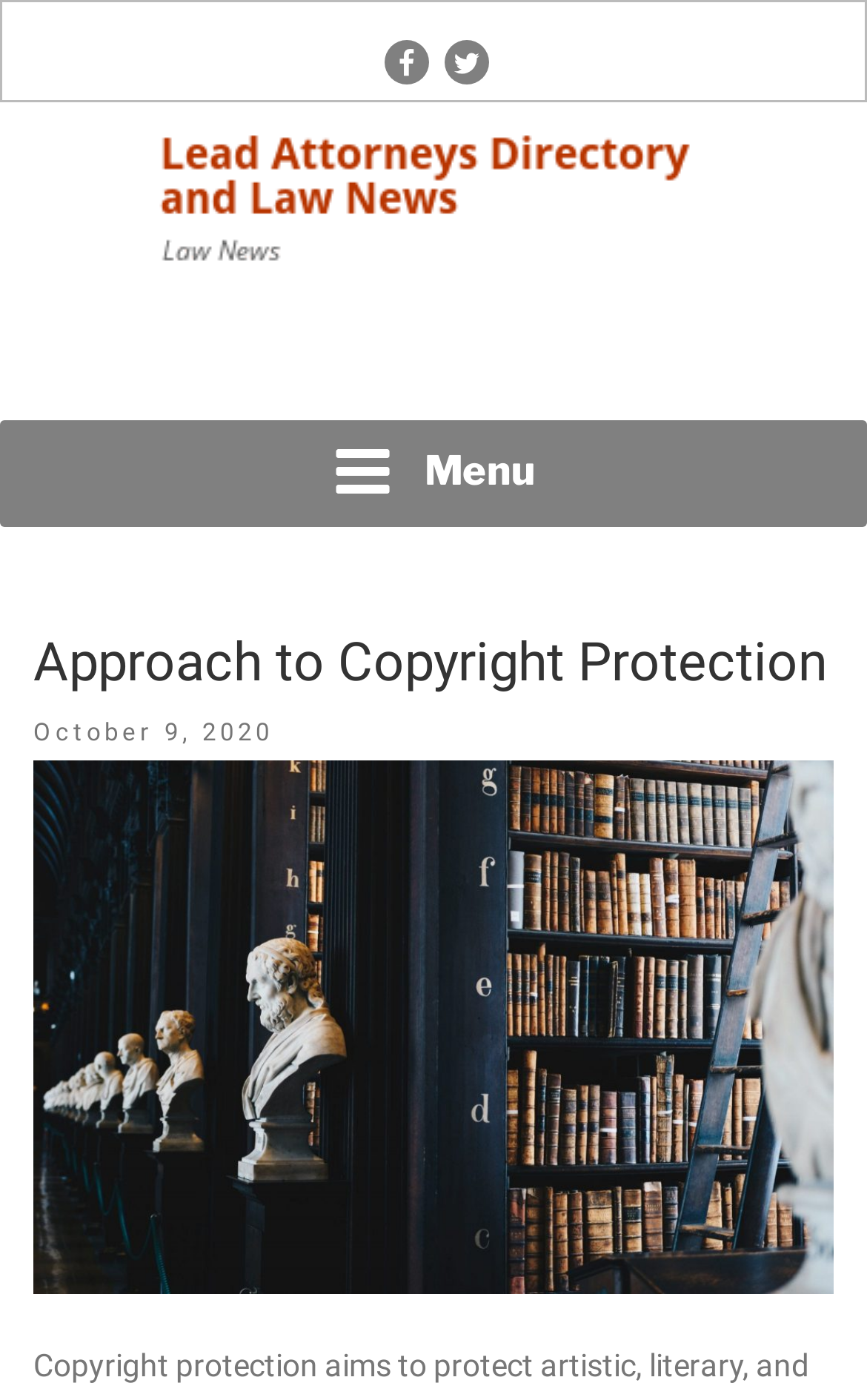Create an elaborate caption that covers all aspects of the webpage.

The webpage is about "Approach to Copyright Protection" and appears to be a law-related news article or blog post. At the top, there is a header section with a heading that matches the title of the webpage. Below the header, there is a section with a posted date, "October 9, 2020", and a related image that takes up most of the width of the page.

On the top-left side, there is a navigation menu labeled "Top Menu" with a button to expand or collapse it. On the top-right side, there is a link to "Lead Attorneys Directory and Law News" with an accompanying image.

At the bottom of the page, there is a footer section with a navigation menu labeled "Footer Social Links Menu" that contains links to social media platforms, such as Facebook and Twitter.

In the middle of the page, there is an iframe that appears to be an advertisement.